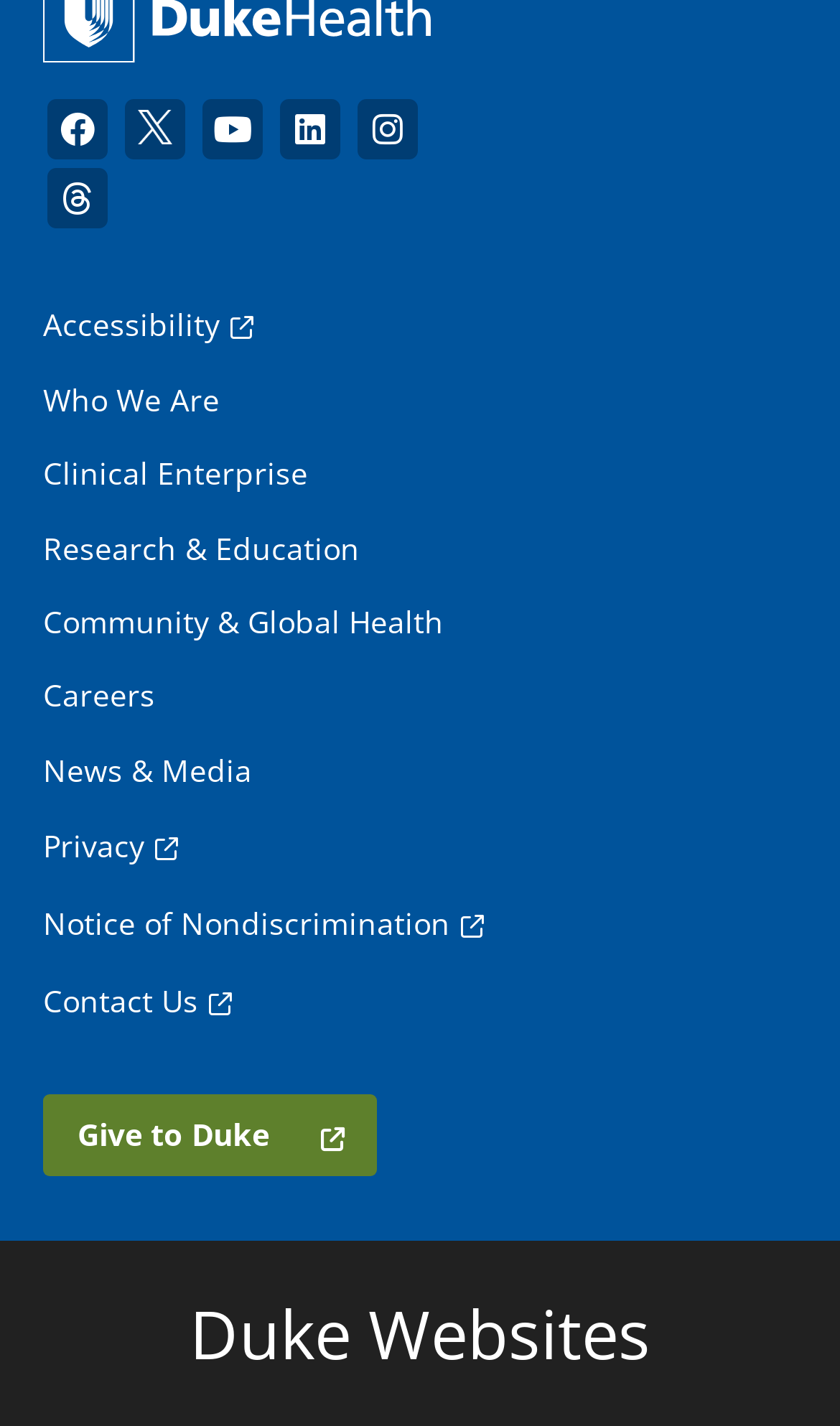Locate the UI element that matches the description Community & Global Health in the webpage screenshot. Return the bounding box coordinates in the format (top-left x, top-left y, bottom-right x, bottom-right y), with values ranging from 0 to 1.

[0.051, 0.42, 0.528, 0.454]